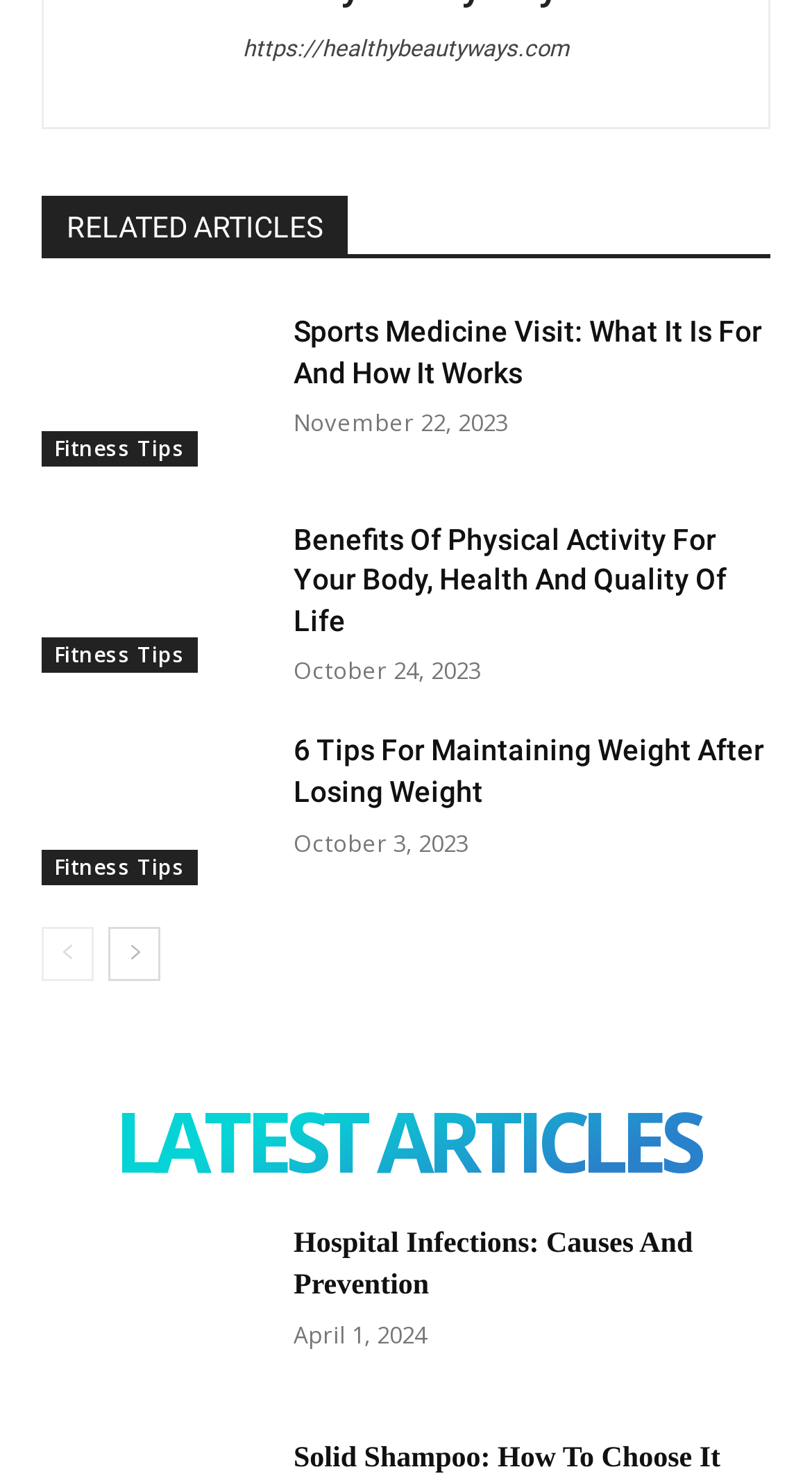Determine the bounding box coordinates for the element that should be clicked to follow this instruction: "visit the homepage". The coordinates should be given as four float numbers between 0 and 1, in the format [left, top, right, bottom].

[0.108, 0.019, 0.892, 0.048]